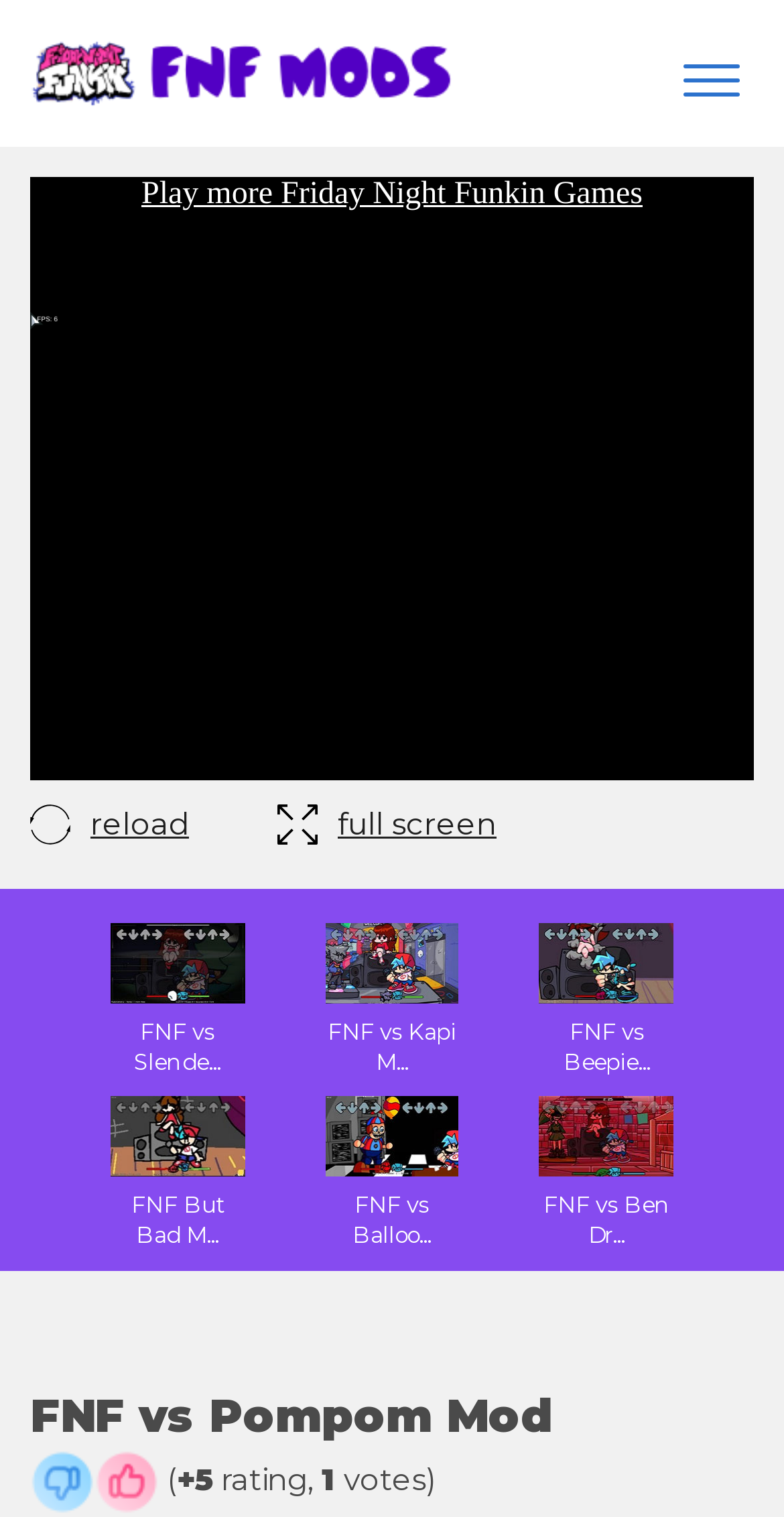Answer in one word or a short phrase: 
How many mods are listed on this page?

5